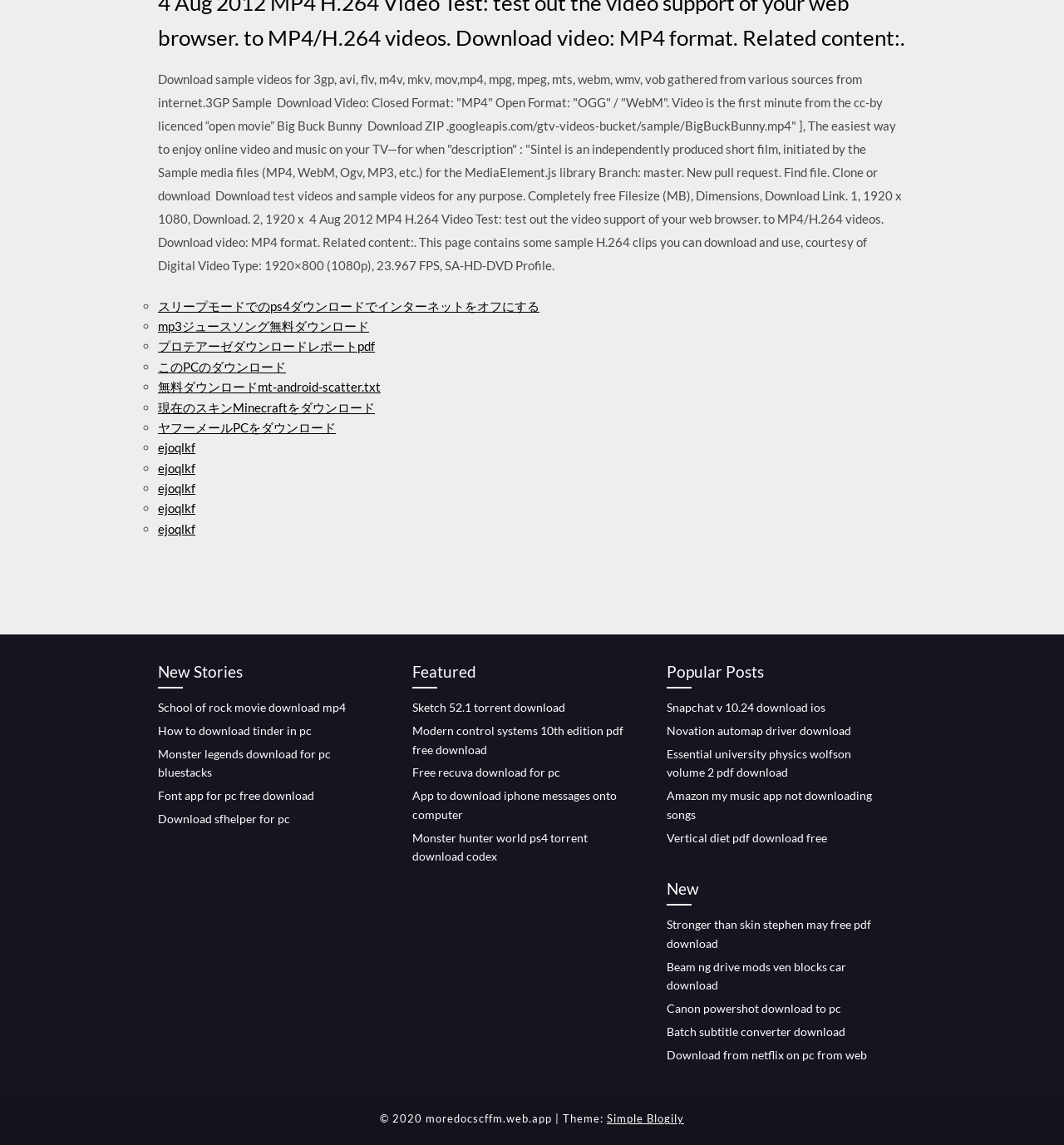Find the bounding box coordinates corresponding to the UI element with the description: "Novation automap driver download". The coordinates should be formatted as [left, top, right, bottom], with values as floats between 0 and 1.

[0.627, 0.632, 0.8, 0.644]